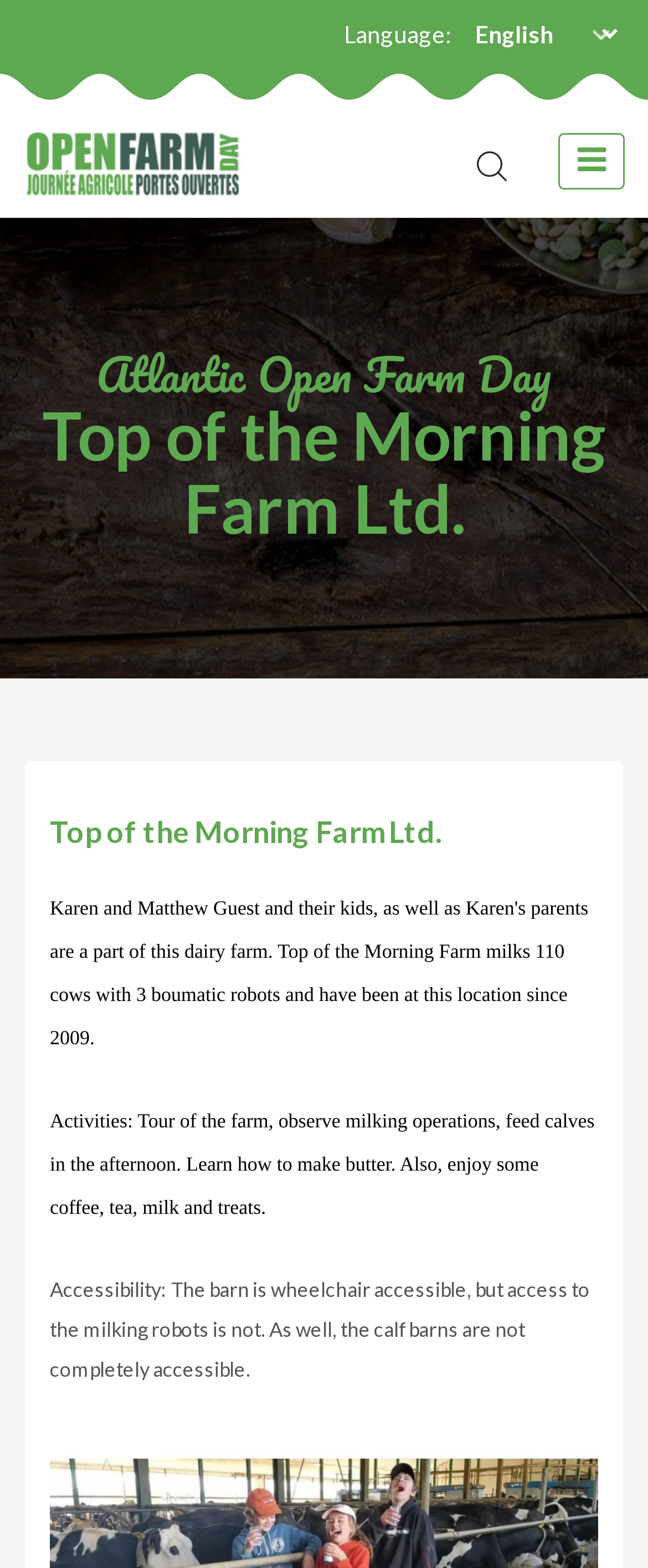Please analyze the image and provide a thorough answer to the question:
What is the name of the farm?

I found the answer by looking at the headings on the webpage. There are two headings with the same text 'Top of the Morning Farm Ltd.', which suggests that it is the name of the farm.